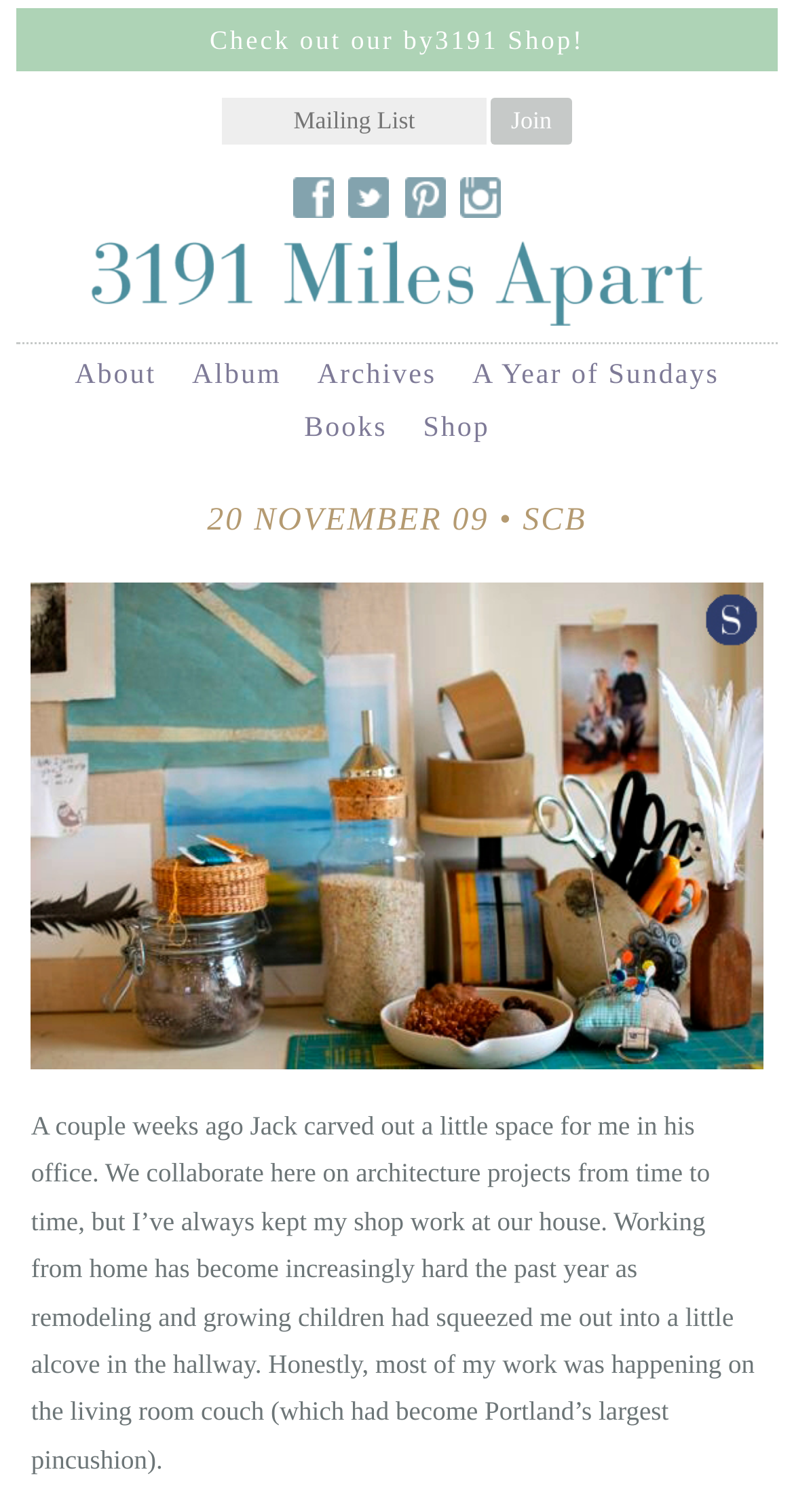What is the name of the shop?
Refer to the image and provide a one-word or short phrase answer.

3191 Shop